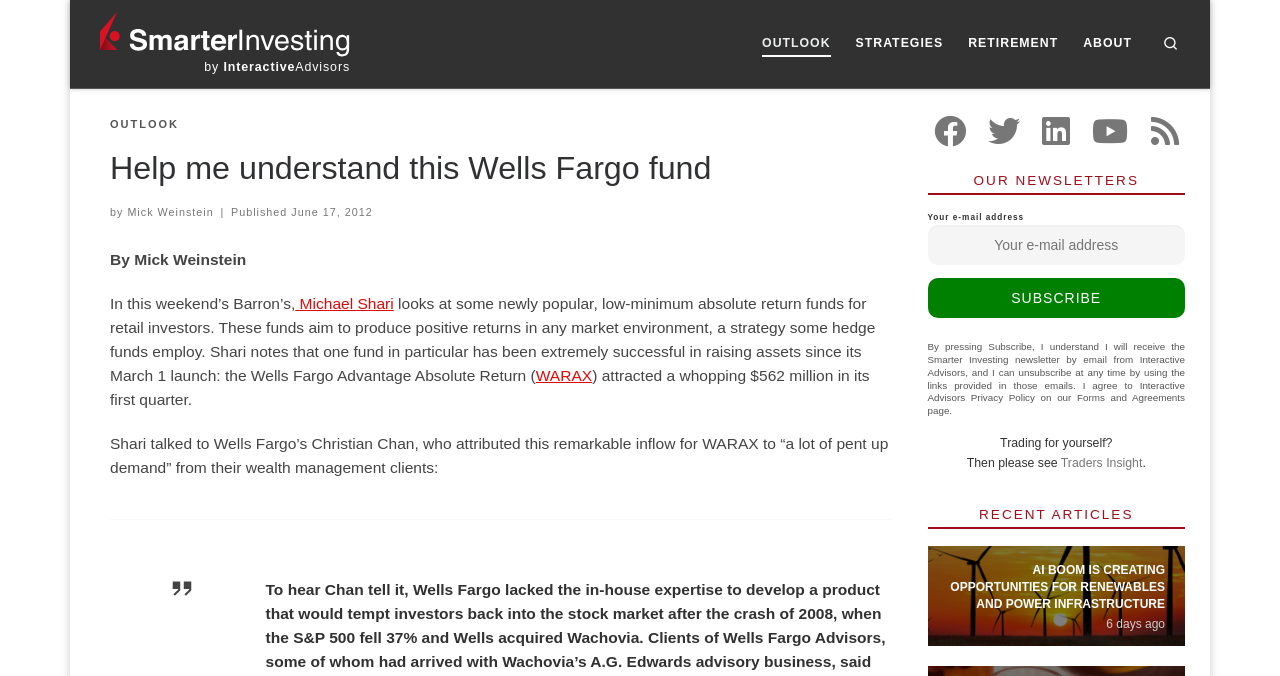Who is the author of the article?
Examine the image and give a concise answer in one word or a short phrase.

Mick Weinstein